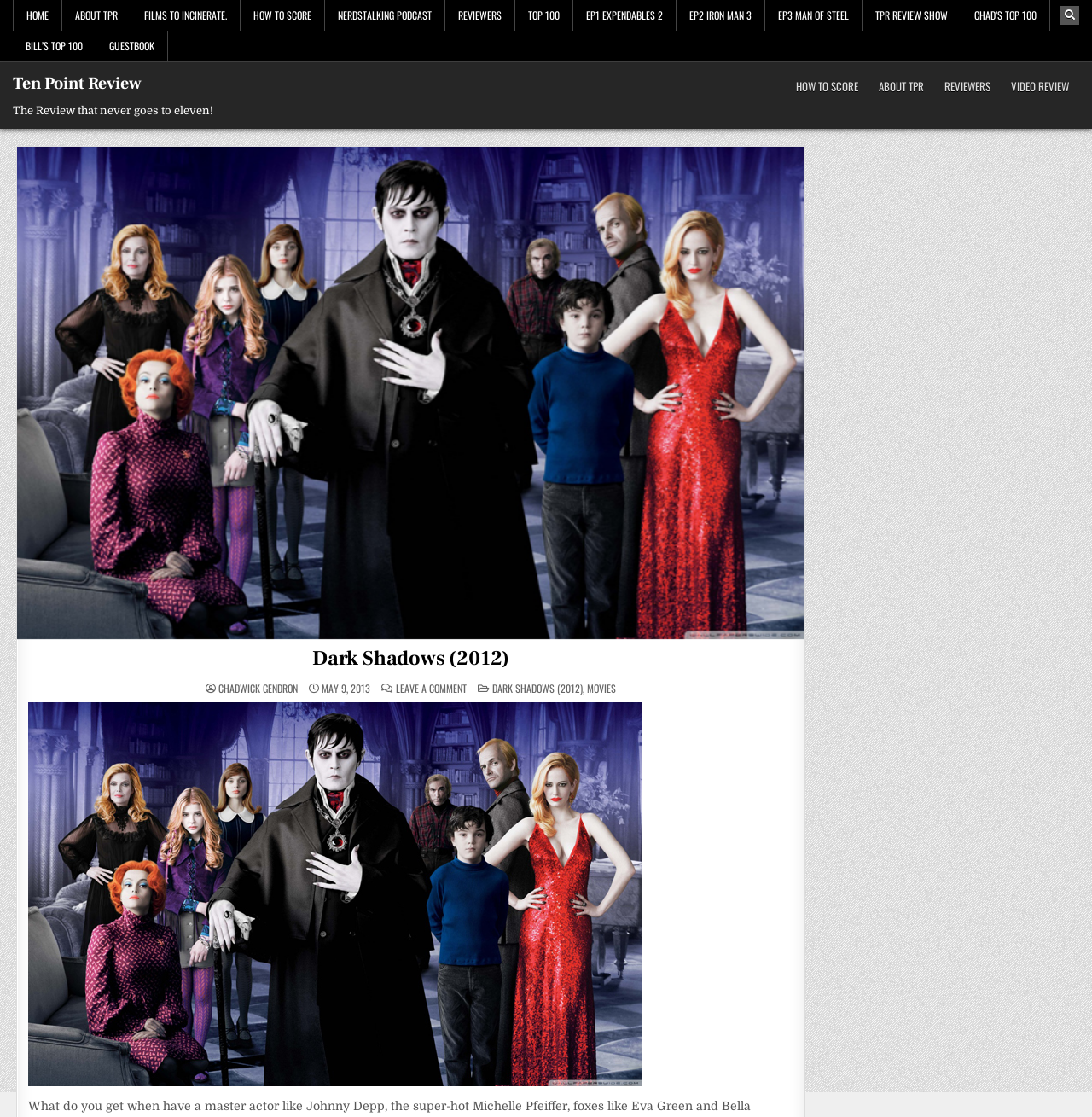Using the information in the image, give a comprehensive answer to the question: 
Who is the reviewer of the movie?

The reviewer's name can be found by looking at the text 'CHADWICK GENDRON' which is located near the heading 'Dark Shadows (2012)', indicating that CHADWICK GENDRON is the reviewer of the movie.